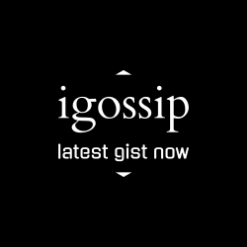Offer an in-depth caption of the image, mentioning all notable aspects.

The image features the logo of "igossip," prominently displayed against a black background. The logo is elegantly designed, showcasing the name "igossip" in a stylish font, emphasizing modernity and sophistication. Beneath the name, the tagline "latest gist now" conveys a focus on providing current and engaging content, appealing to an audience keen on the latest trends and news. This branding effectively captures the essence of a contemporary news portal, inviting users to explore up-to-date topics and discussions.